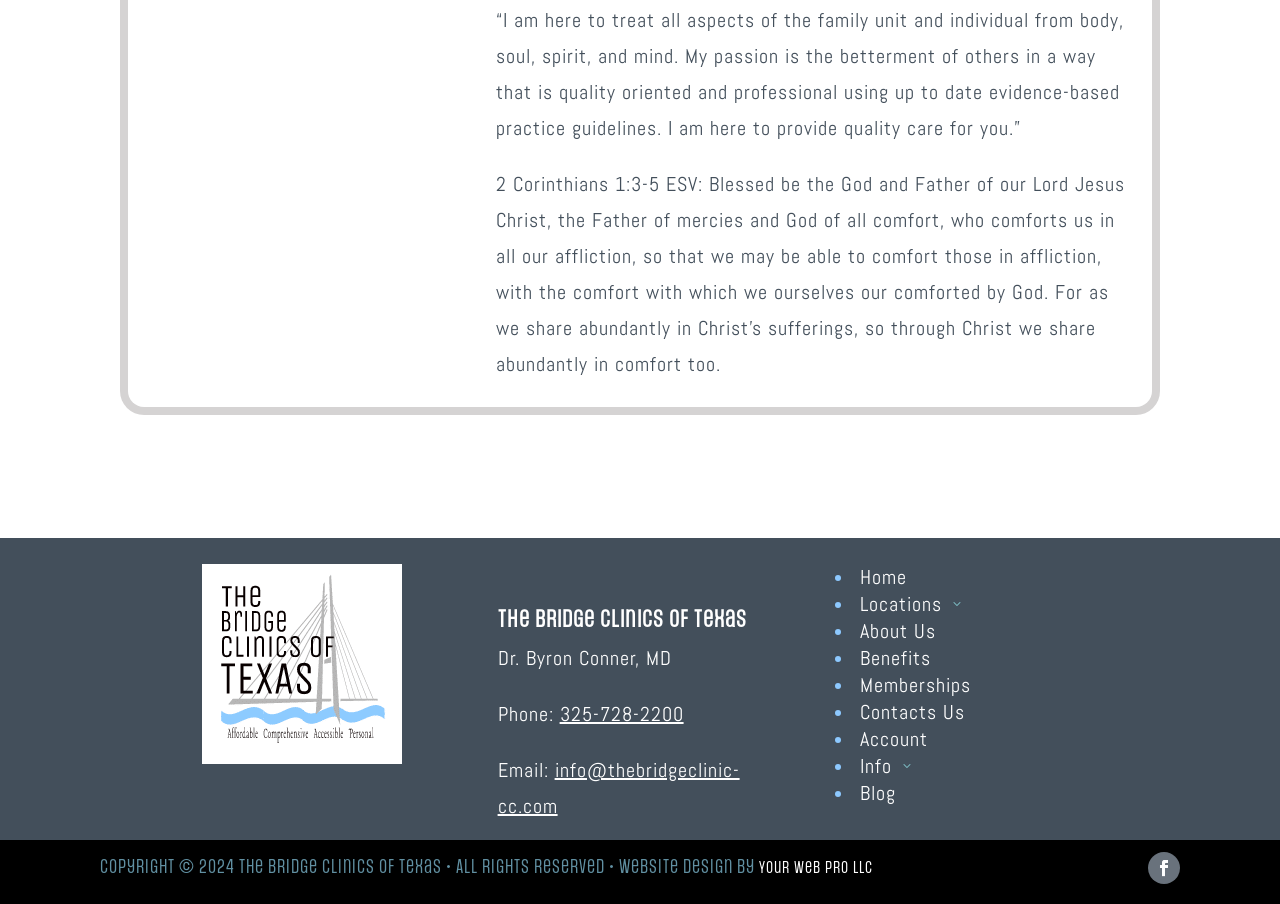Please identify the bounding box coordinates of the region to click in order to complete the given instruction: "Click the 'Home' link". The coordinates should be four float numbers between 0 and 1, i.e., [left, top, right, bottom].

[0.672, 0.624, 0.709, 0.652]